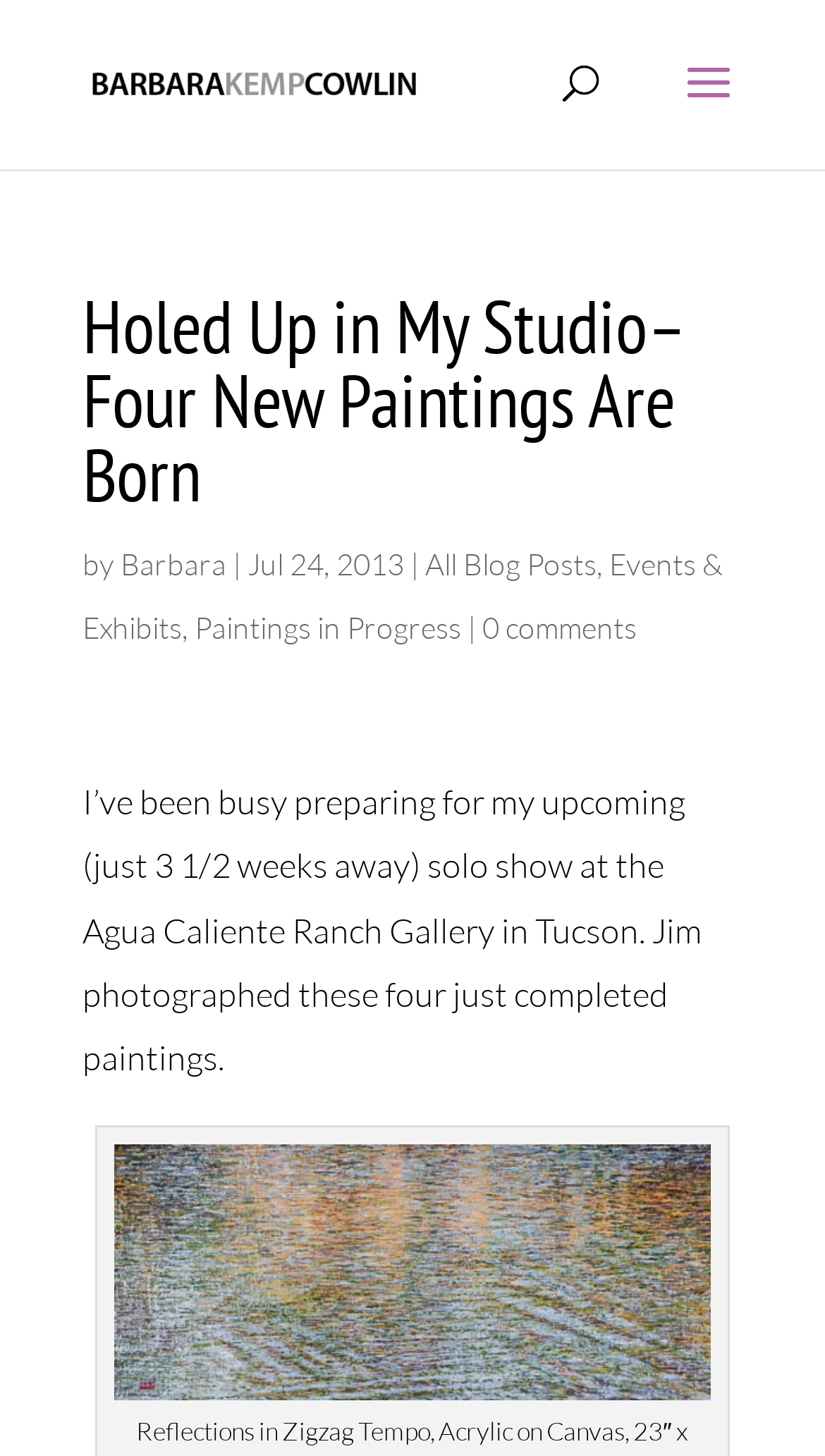What is the date of this blog post?
Give a detailed explanation using the information visible in the image.

I found the date by looking at the text 'Jul 24, 2013' which appears below the title and above the main content of the page.